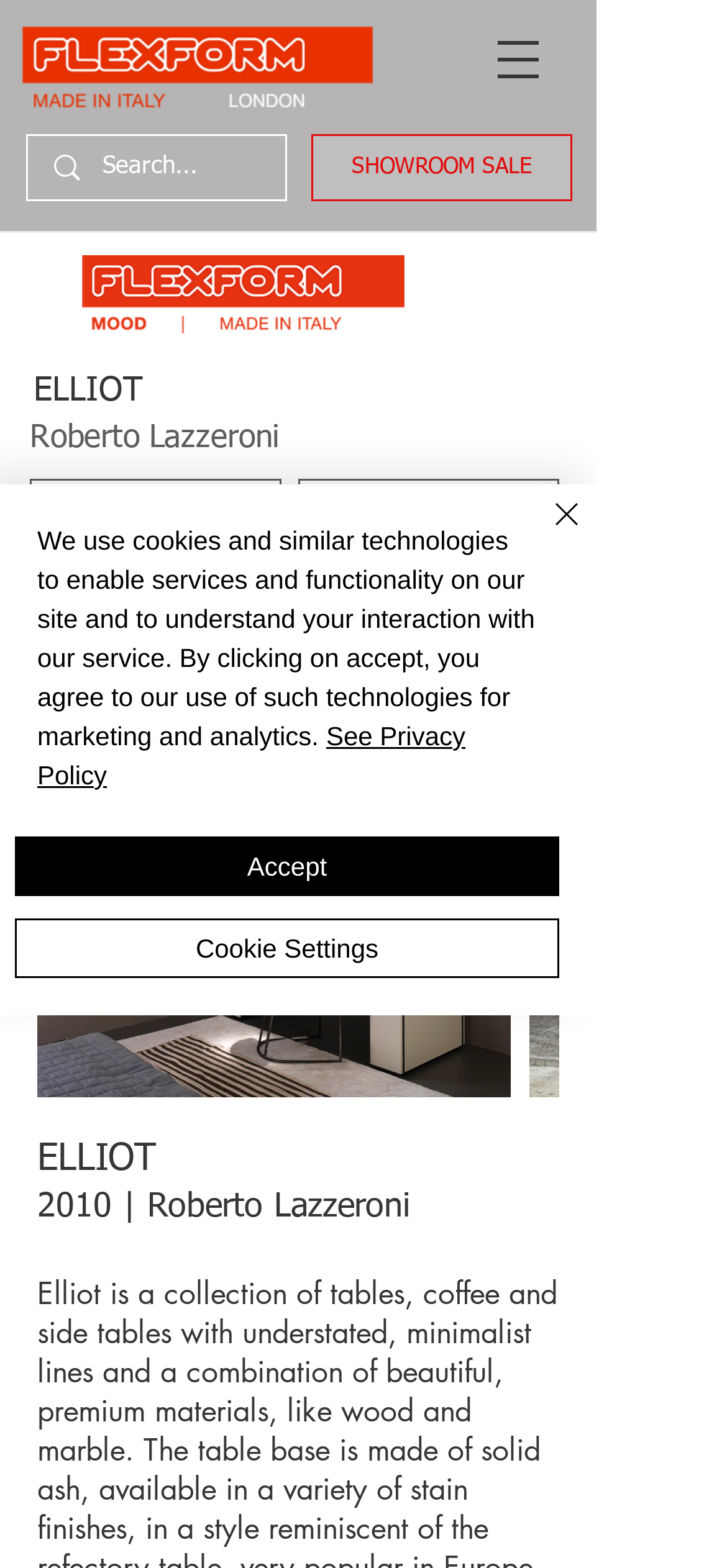What is the name of the designer?
Please answer the question with a detailed response using the information from the screenshot.

The webpage has a heading element that contains the text 'Roberto Lazzeroni', which is likely the name of the designer. This element is located below the brand name and above the links to 'More Info', 'Materials', and 'Tech Sheet'.